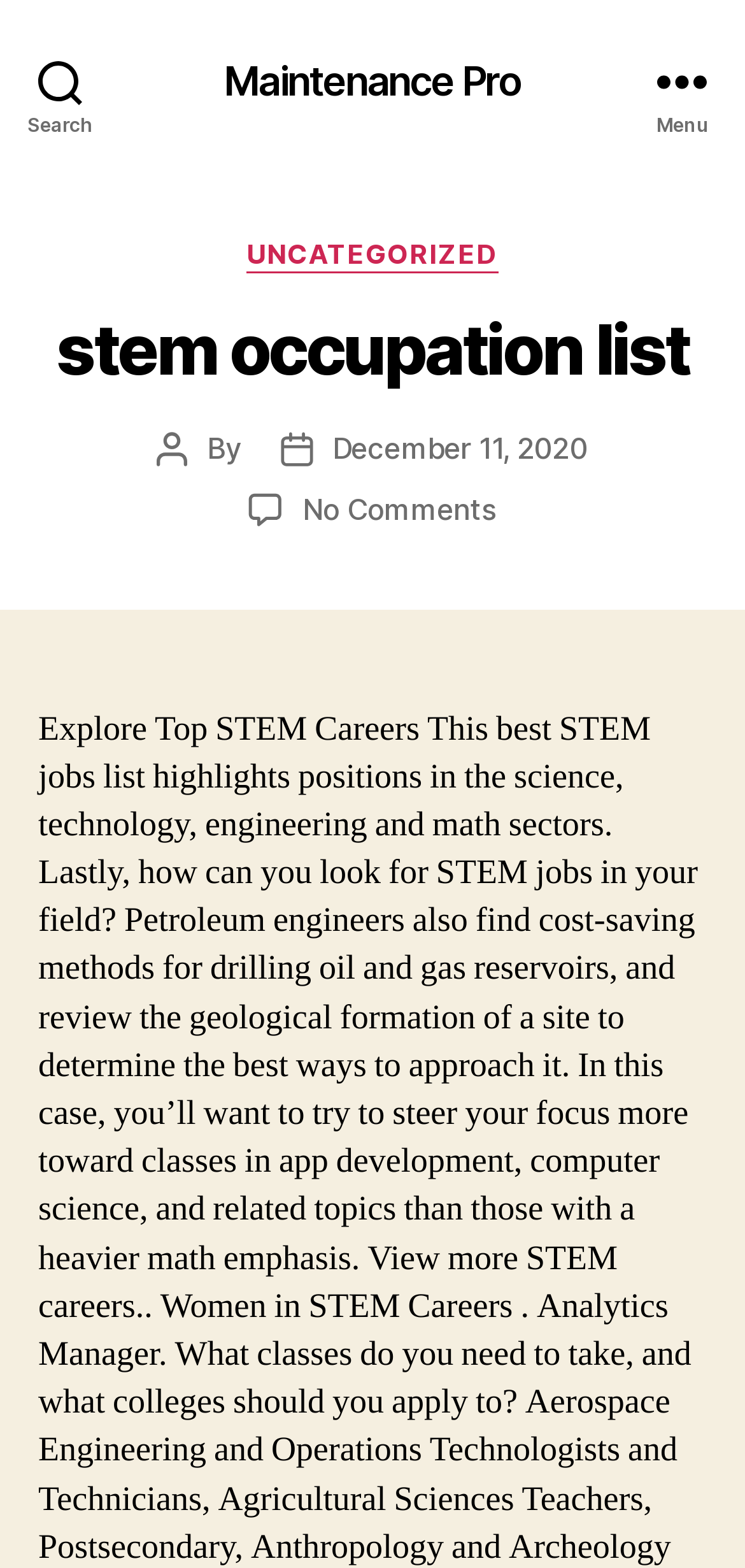Identify the bounding box coordinates for the UI element described by the following text: "Menu". Provide the coordinates as four float numbers between 0 and 1, in the format [left, top, right, bottom].

[0.831, 0.0, 1.0, 0.102]